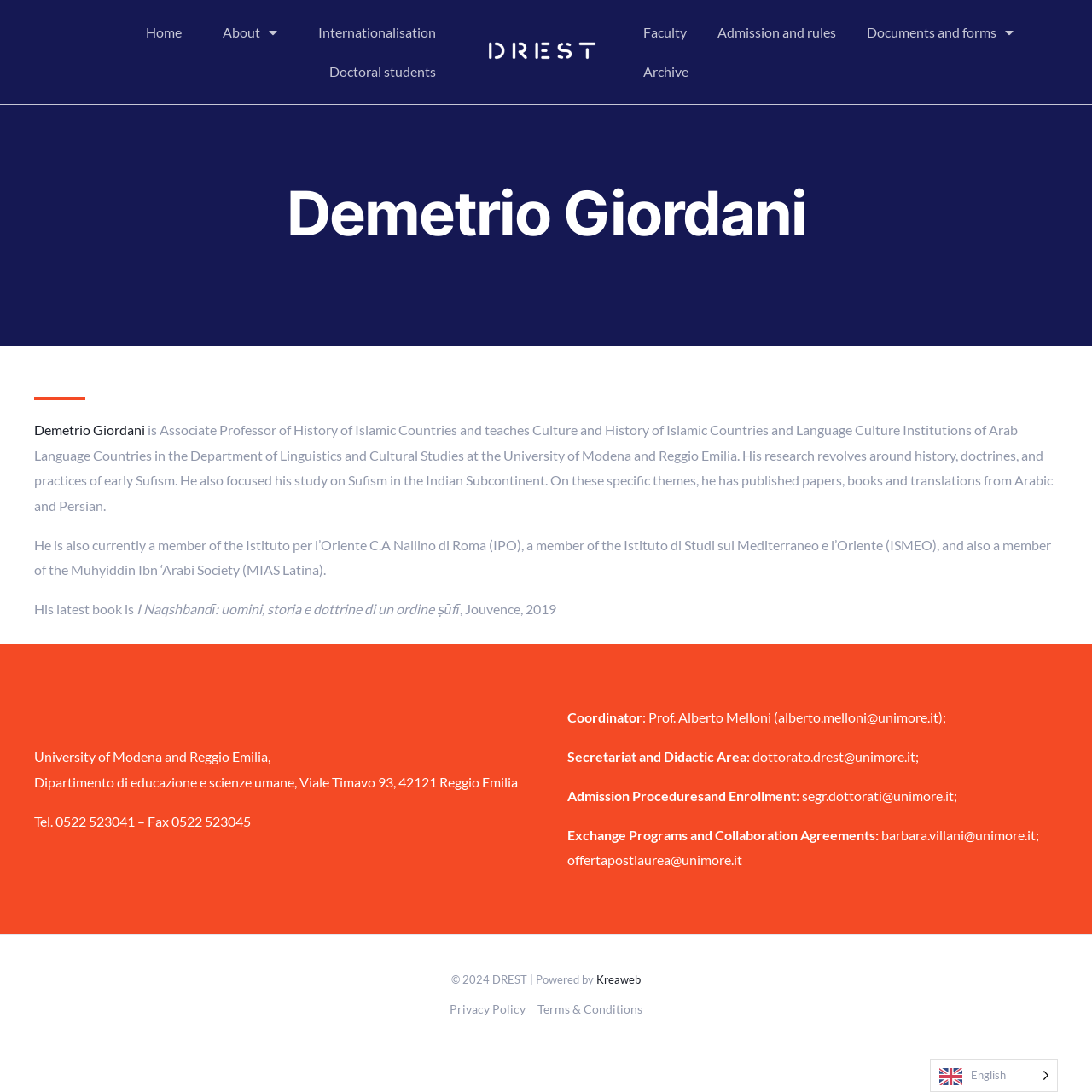Generate a thorough caption that explains the contents of the webpage.

The webpage is about Demetrio Giordani, an Associate Professor of History of Islamic Countries at the University of Modena and Reggio Emilia. At the top, there is a navigation menu with links to "Home", "About", "Internationalisation", "Doctoral students", "Faculty", "Admission and rules", "Documents and forms", and "Archive". The "About" and "Documents and forms" links have dropdown menus.

Below the navigation menu, there is a logo of DREST on the top-right corner. The main content of the page is divided into two sections. The first section is an article about Demetrio Giordani, which includes a heading with his name, a brief introduction to his research interests, and a list of his affiliations. There is also a mention of his latest book, "I Naqshbandī: uomini, storia e dottrine di un ordine ṣūfī".

The second section is a footer that contains contact information of the University of Modena and Reggio Emilia, including the department's address, phone number, and fax number. There are also links to the coordinator, secretariat, and admission procedures. Additionally, there are links to exchange programs and collaboration agreements, as well as a copyright notice and a link to the website's powered-by provider, Kreaweb.

At the very bottom of the page, there is a site navigation menu with links to "Privacy Policy" and "Terms & Conditions". On the bottom-right corner, there is a notification that the language selected is English.